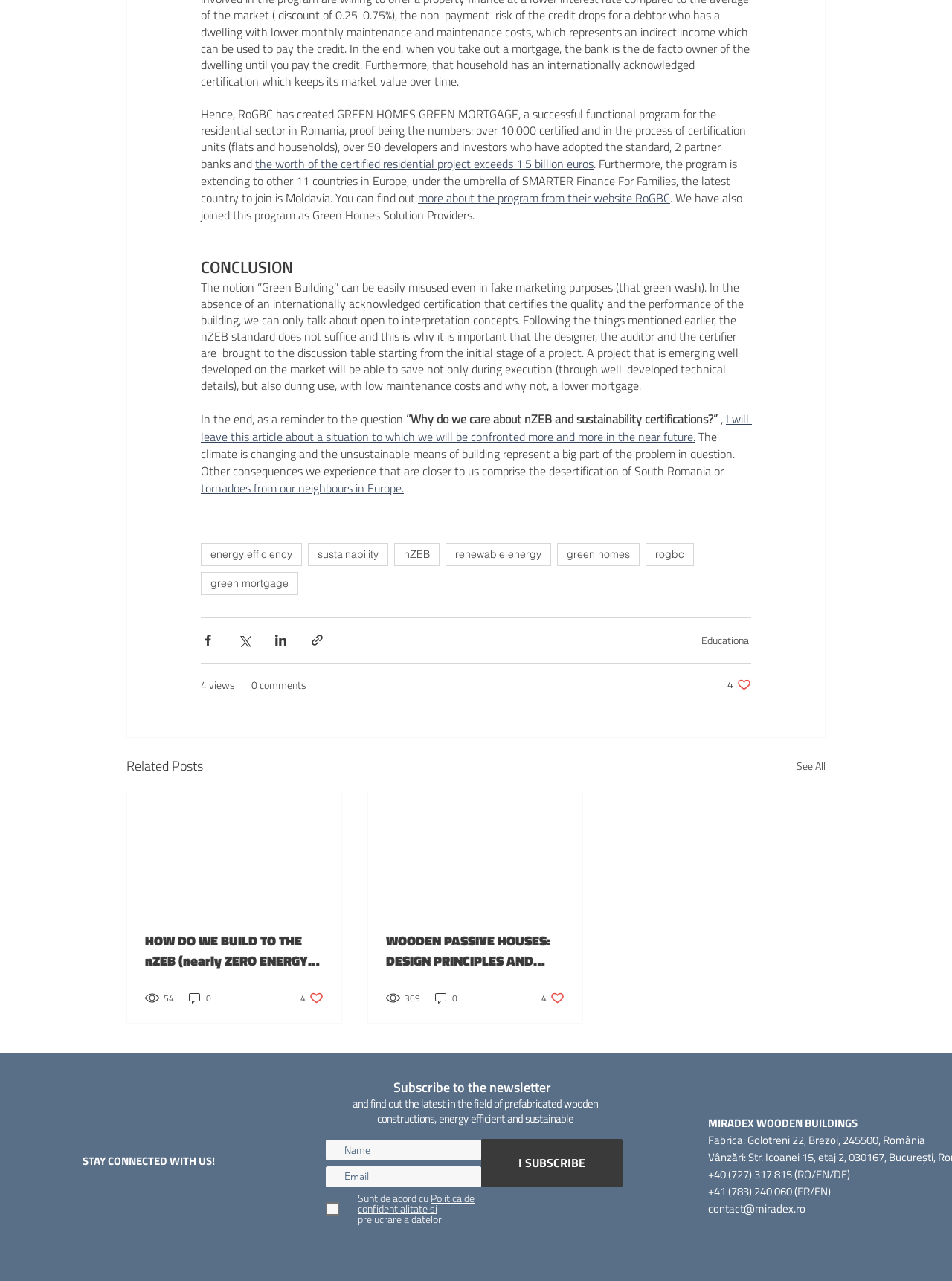Provide a one-word or short-phrase response to the question:
What is the company name mentioned at the bottom of the page?

MIRADEX WOODEN BUILDINGS